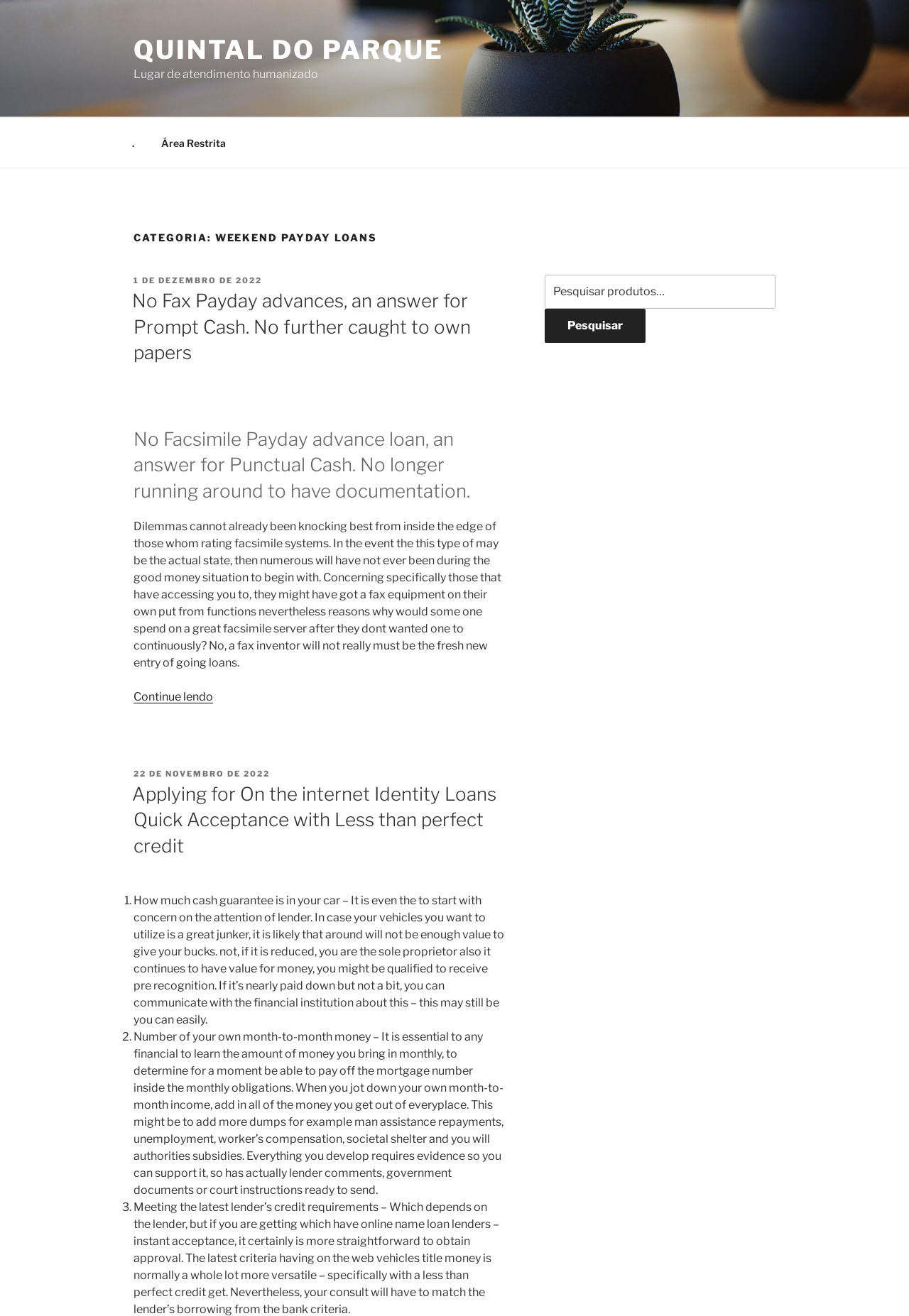Specify the bounding box coordinates of the region I need to click to perform the following instruction: "Click on the 'QUINTAL DO PARQUE' link". The coordinates must be four float numbers in the range of 0 to 1, i.e., [left, top, right, bottom].

[0.147, 0.026, 0.488, 0.05]